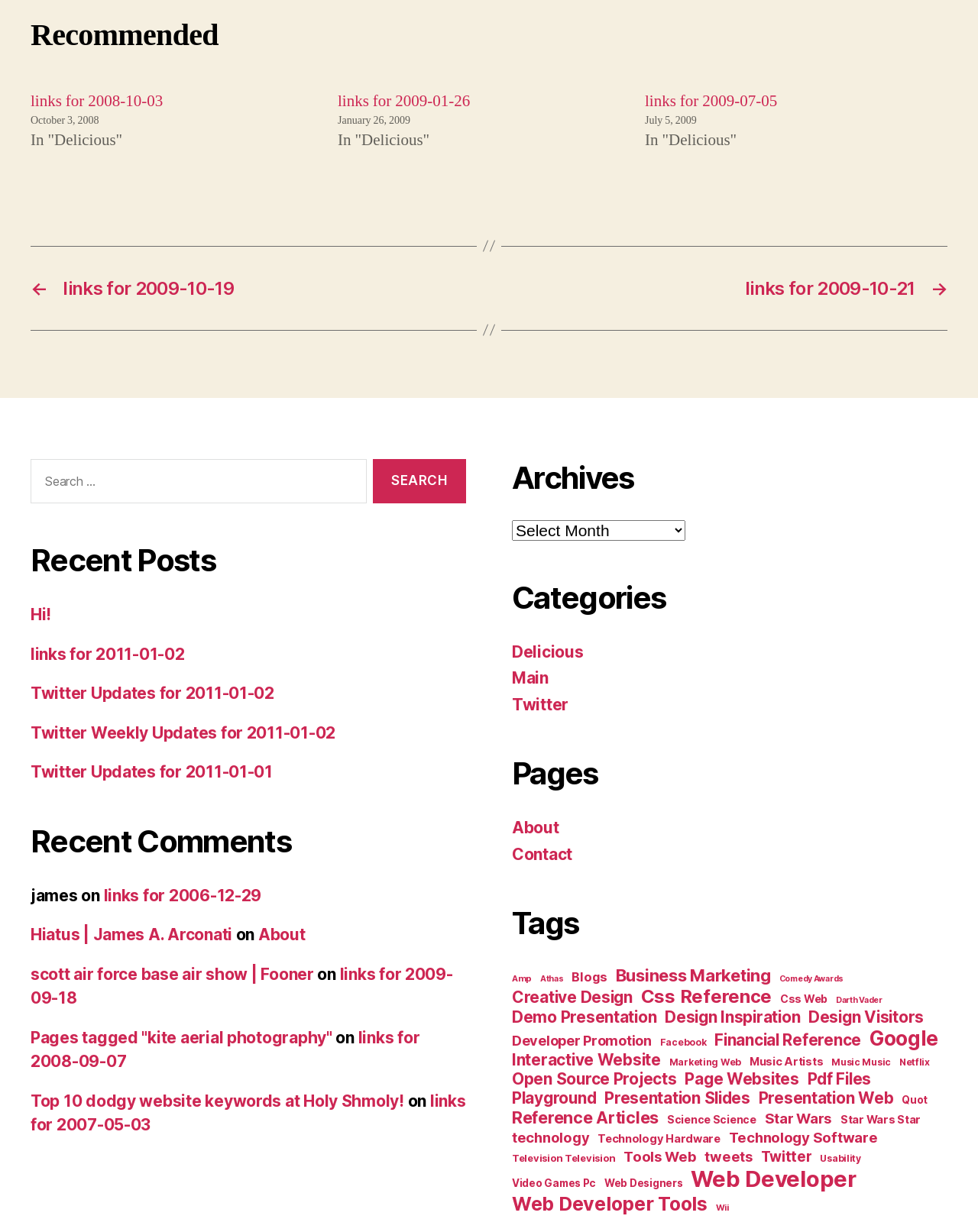Provide the bounding box coordinates of the area you need to click to execute the following instruction: "Go to archives".

[0.523, 0.372, 0.969, 0.403]